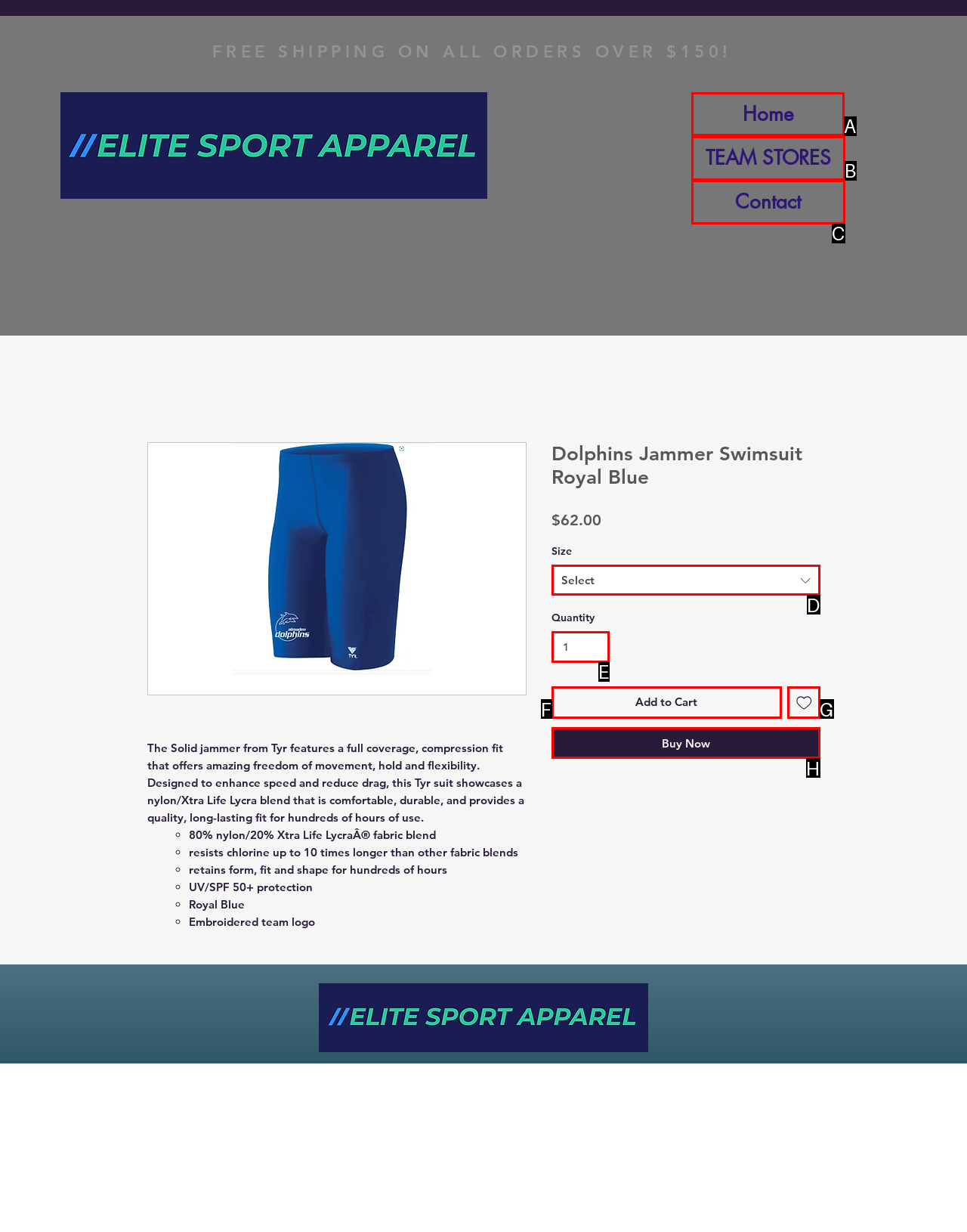Which UI element should you click on to achieve the following task: Click the 'Home' link? Provide the letter of the correct option.

A